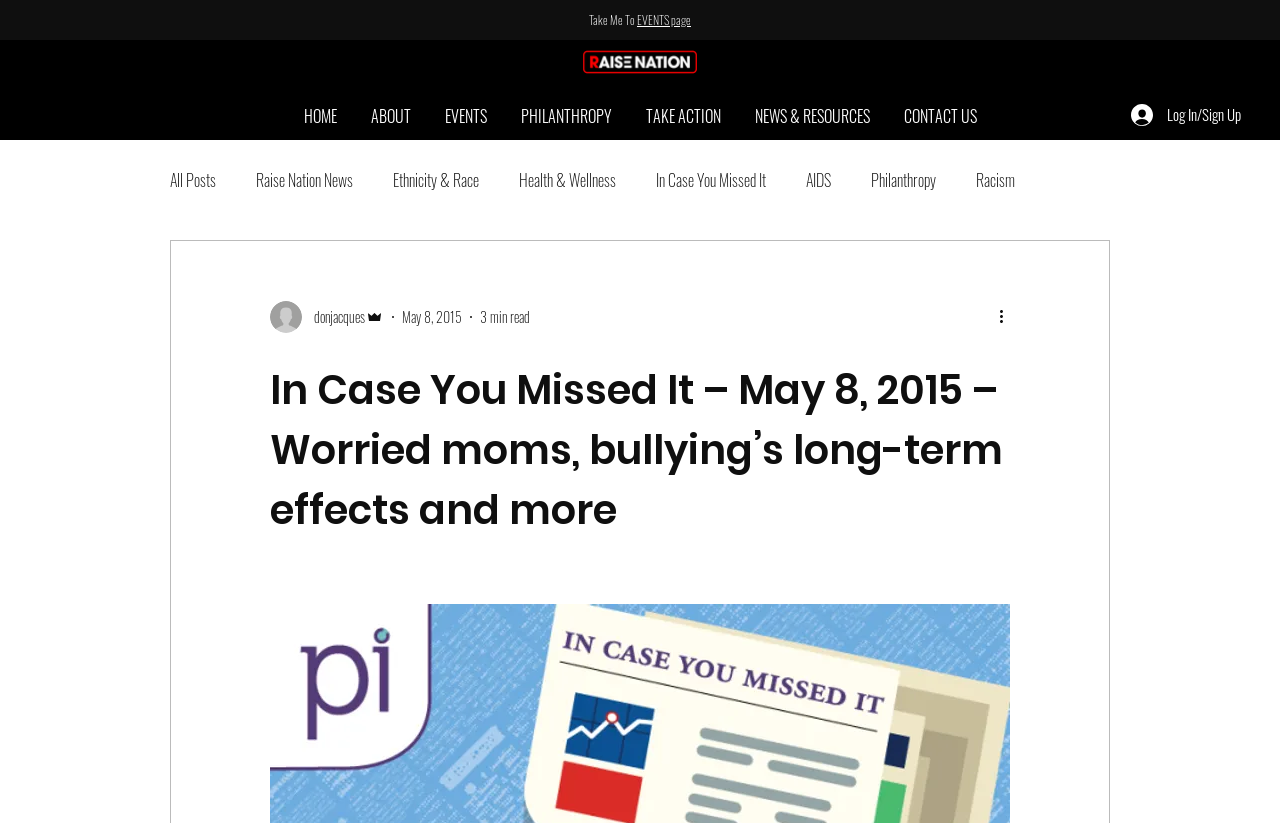What is the title of the article on the webpage?
Kindly offer a comprehensive and detailed response to the question.

I looked at the main content area of the webpage and found the title of the article, which is 'In Case You Missed It – May 8, 2015 – Worried moms, bullying’s long-term effects and more'.